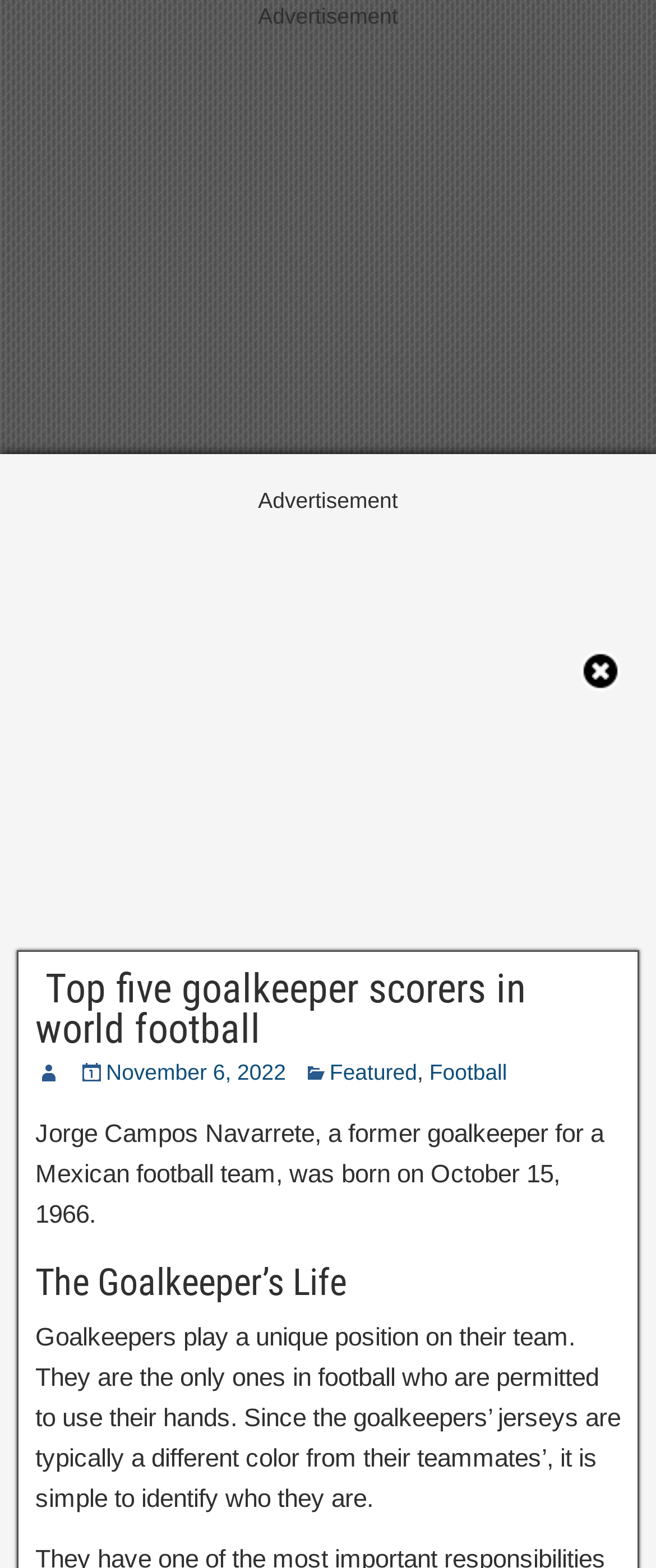What is the purpose of goalkeepers' jerseys being different colors? Based on the image, give a response in one word or a short phrase.

To identify them